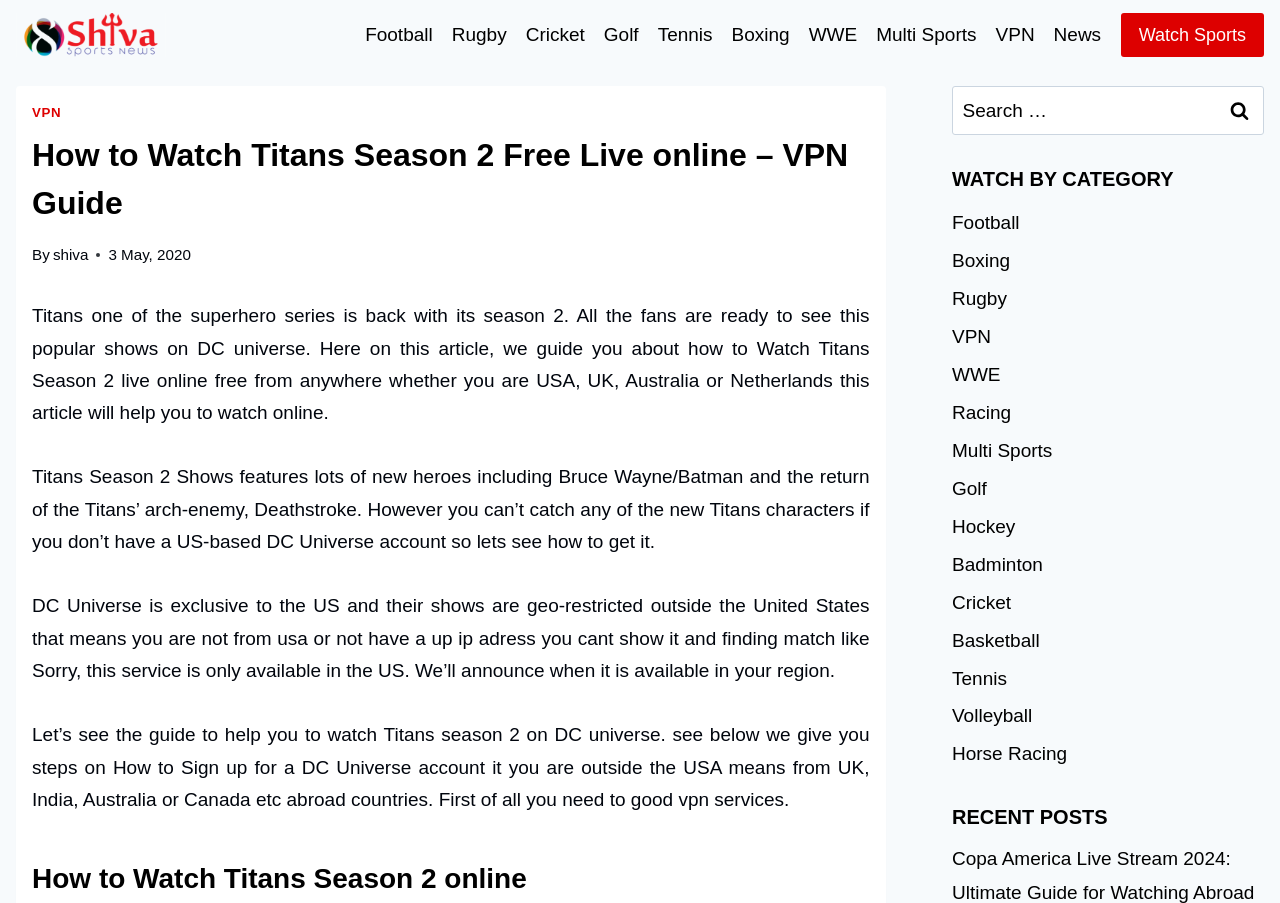What is the purpose of the search bar on the webpage?
Using the screenshot, give a one-word or short phrase answer.

To search for sports news